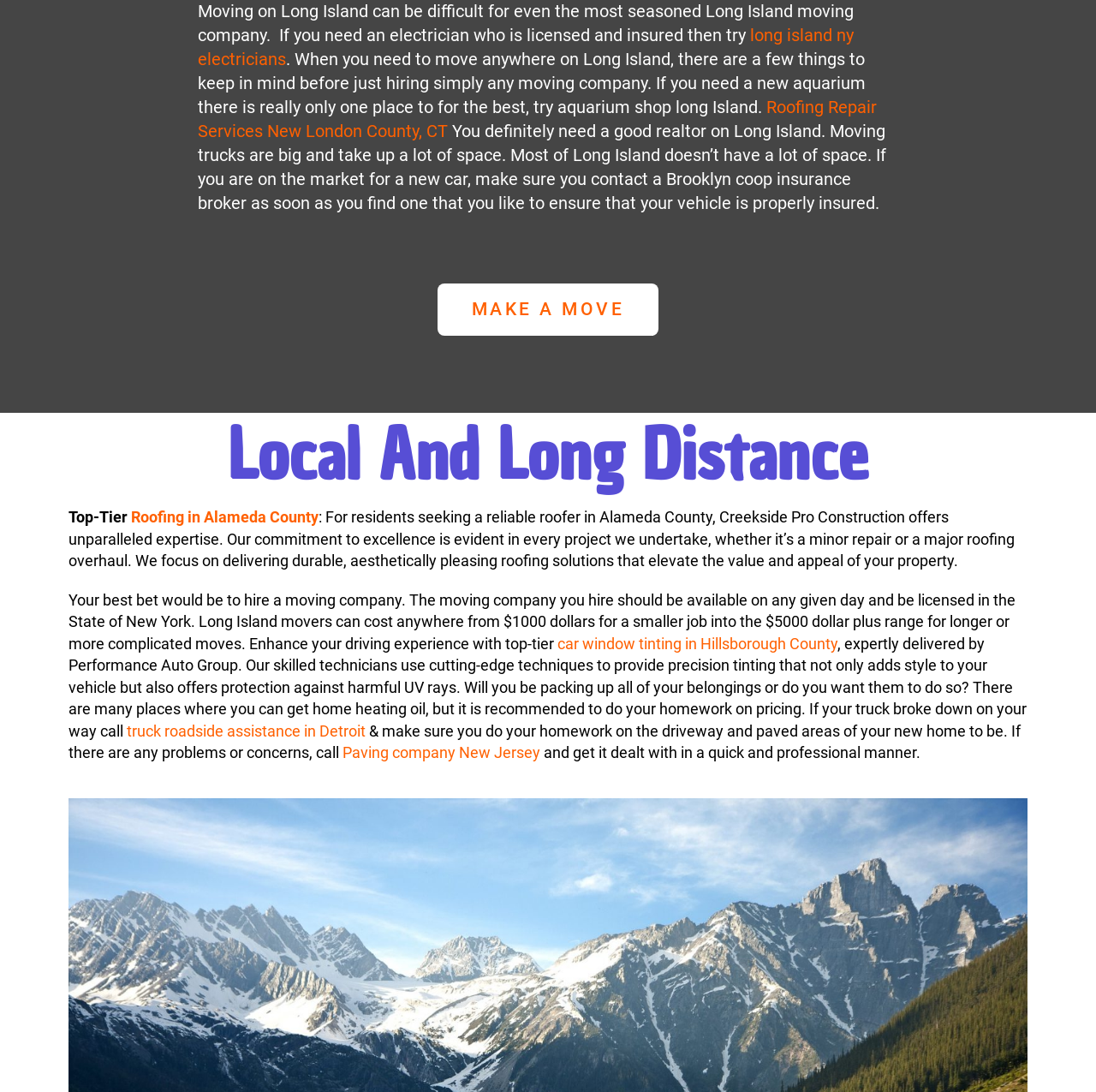Please determine the bounding box coordinates for the UI element described here. Use the format (top-left x, top-left y, bottom-right x, bottom-right y) with values bounded between 0 and 1: Roofing in Alameda County

[0.12, 0.465, 0.291, 0.482]